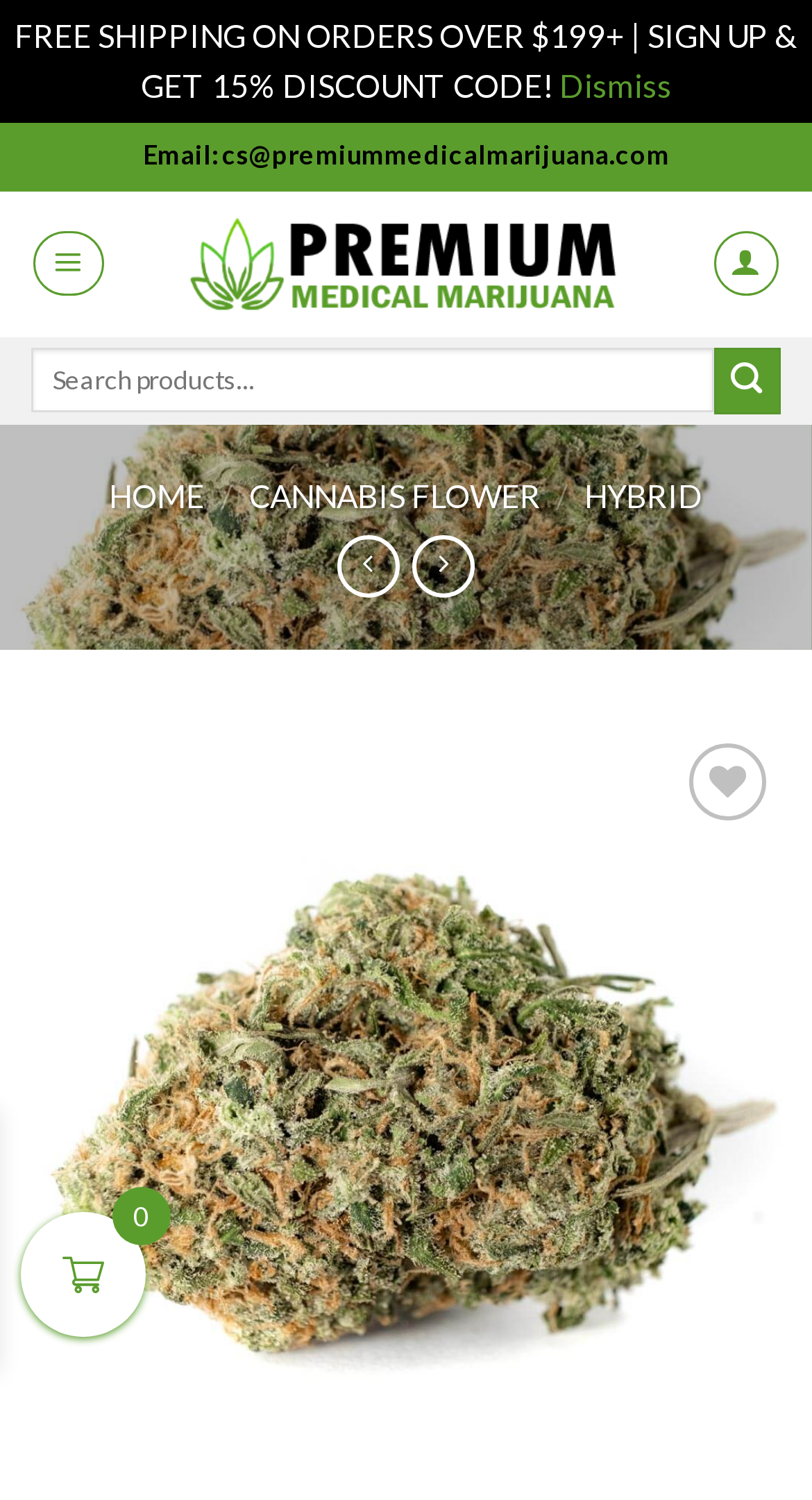Could you identify the text that serves as the heading for this webpage?

Pink Gorilla Strain